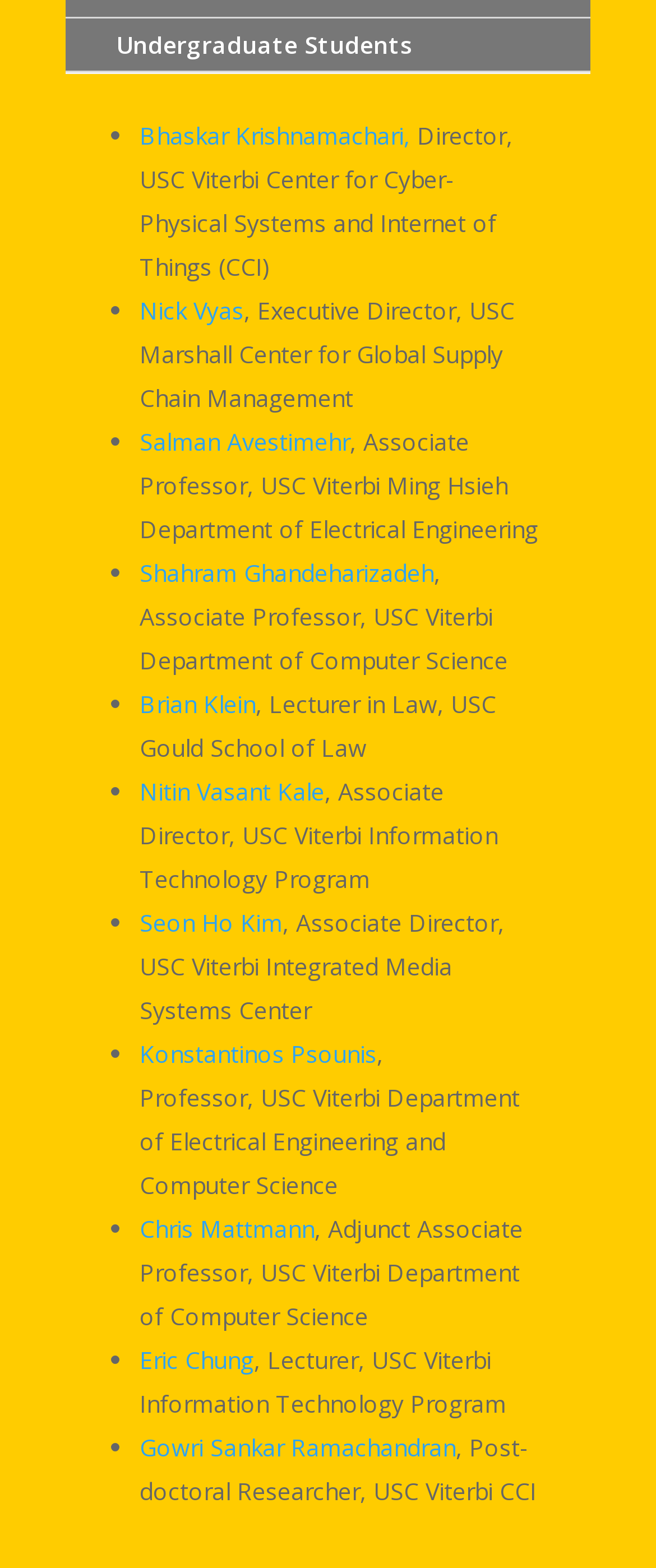Identify the bounding box coordinates for the region of the element that should be clicked to carry out the instruction: "Visit the profile of Brian Klein". The bounding box coordinates should be four float numbers between 0 and 1, i.e., [left, top, right, bottom].

[0.213, 0.439, 0.39, 0.459]